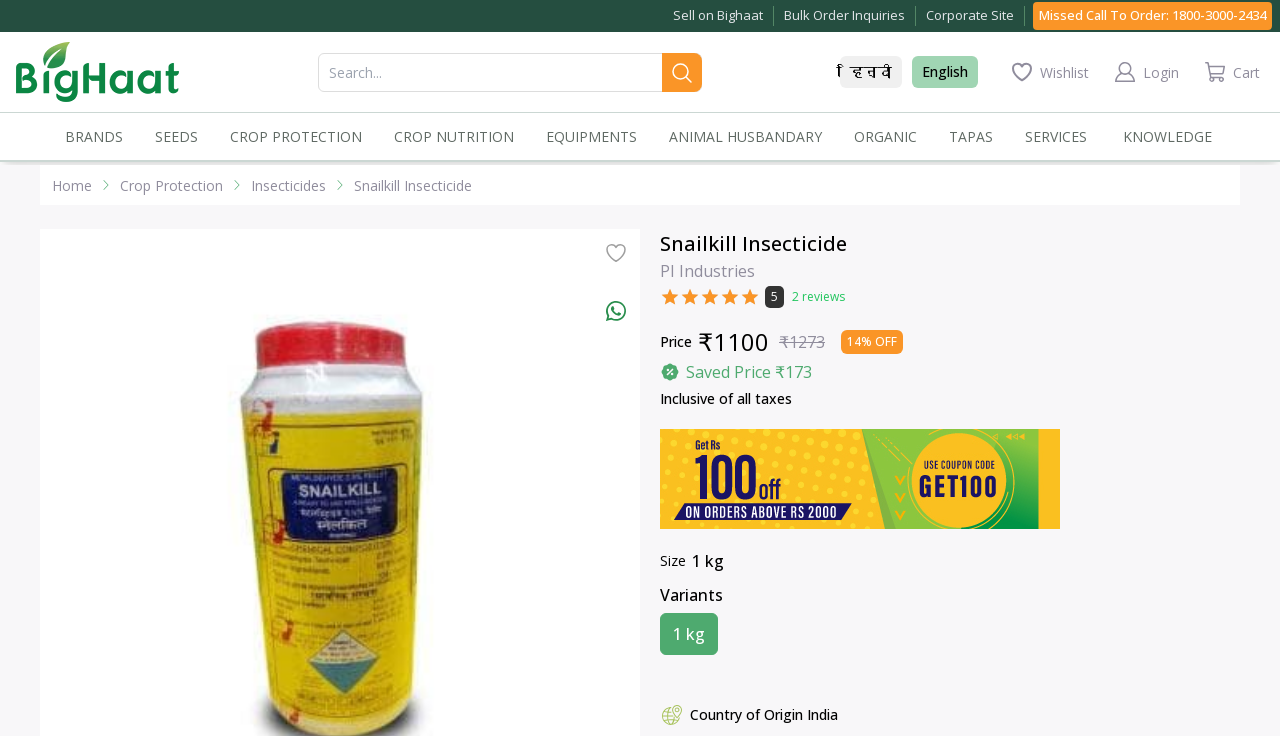Identify the bounding box coordinates of the area you need to click to perform the following instruction: "Contact App Support".

None